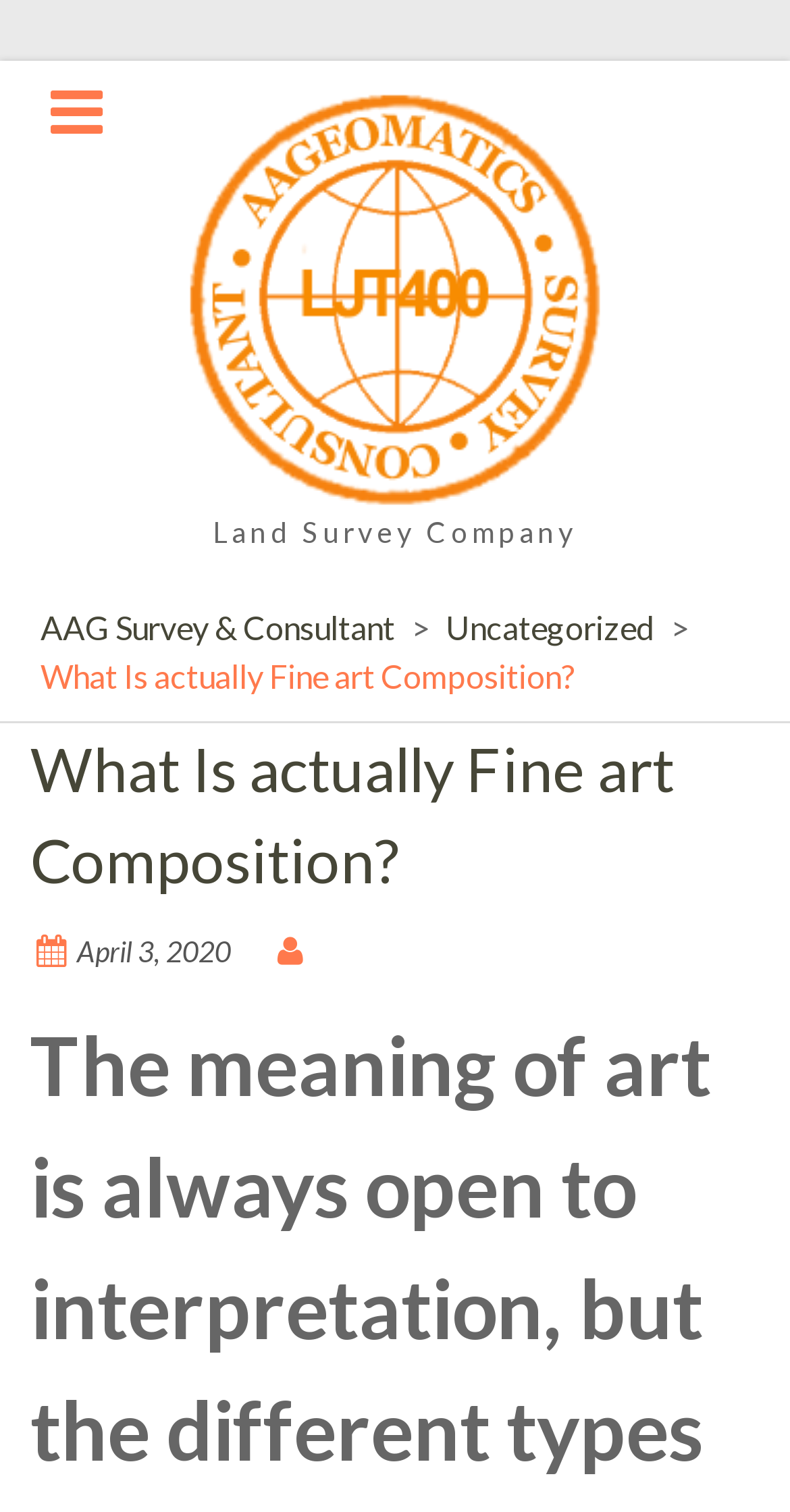Please analyze the image and give a detailed answer to the question:
When was the article published?

The publication date of the article is mentioned as a link with the text 'April 3, 2020'. This suggests that the article was published on this specific date.